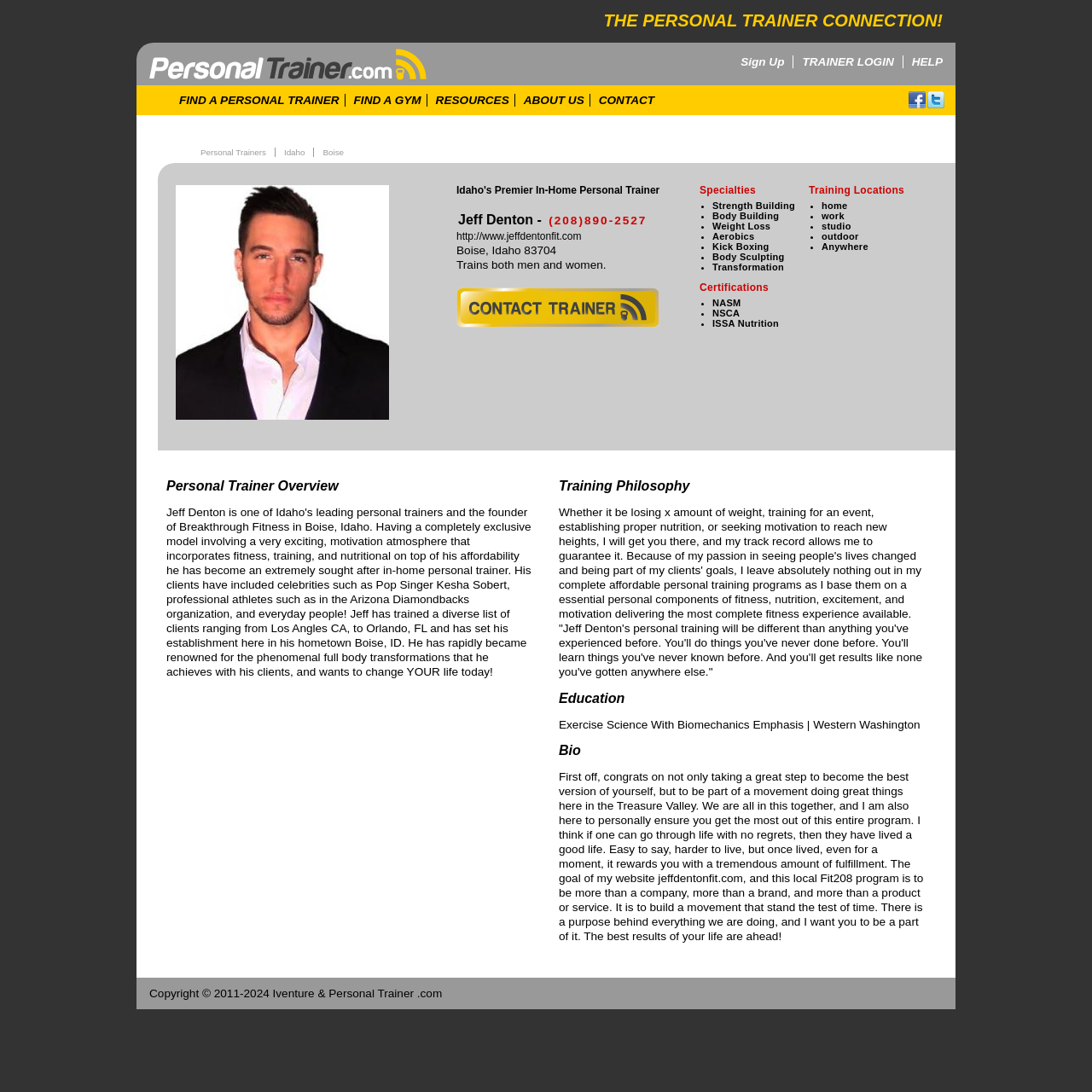Please predict the bounding box coordinates of the element's region where a click is necessary to complete the following instruction: "Click on the HOME link". The coordinates should be represented by four float numbers between 0 and 1, i.e., [left, top, right, bottom].

None